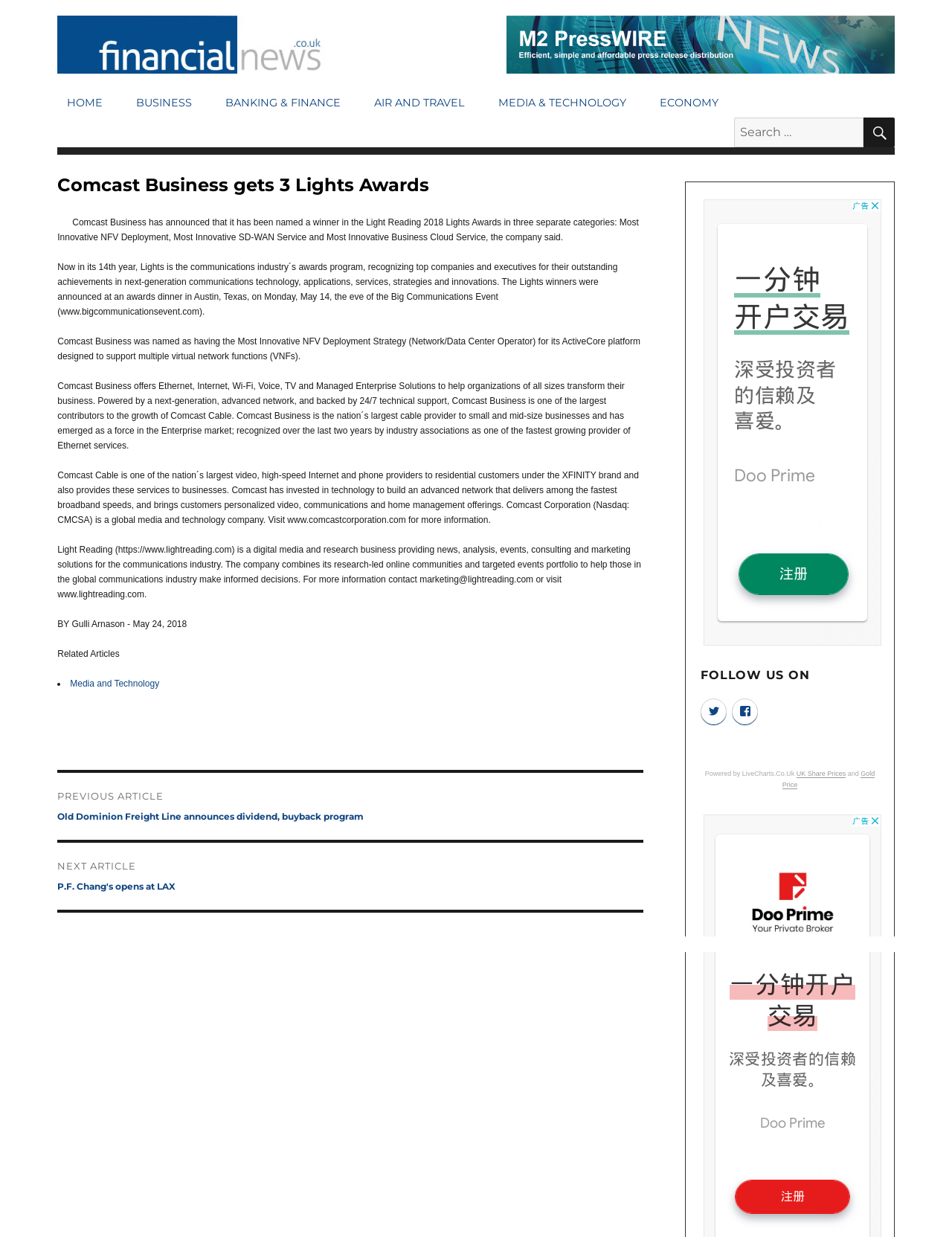Provide the bounding box coordinates for the UI element that is described by this text: "Facebook". The coordinates should be in the form of four float numbers between 0 and 1: [left, top, right, bottom].

[0.769, 0.565, 0.796, 0.586]